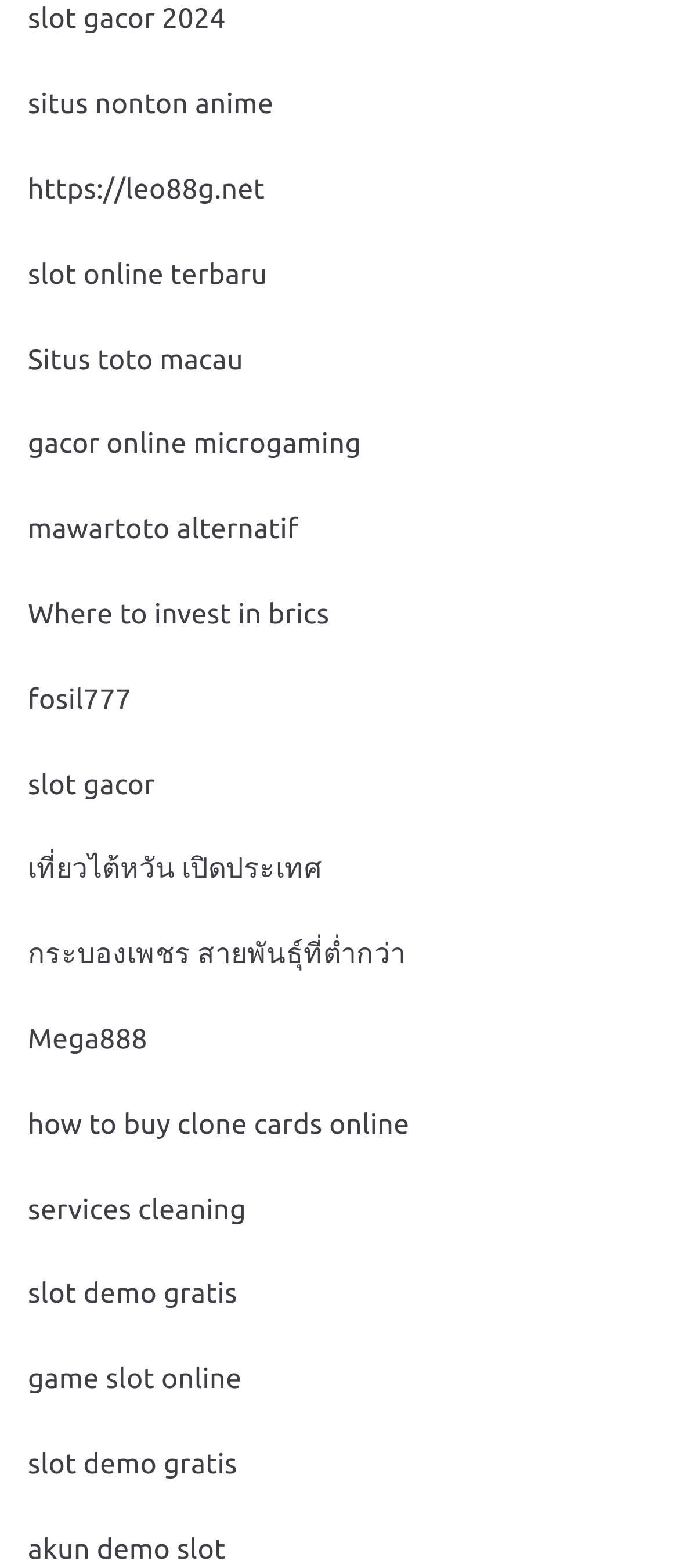Reply to the question below using a single word or brief phrase:
Are there any links related to anime on the webpage?

Yes